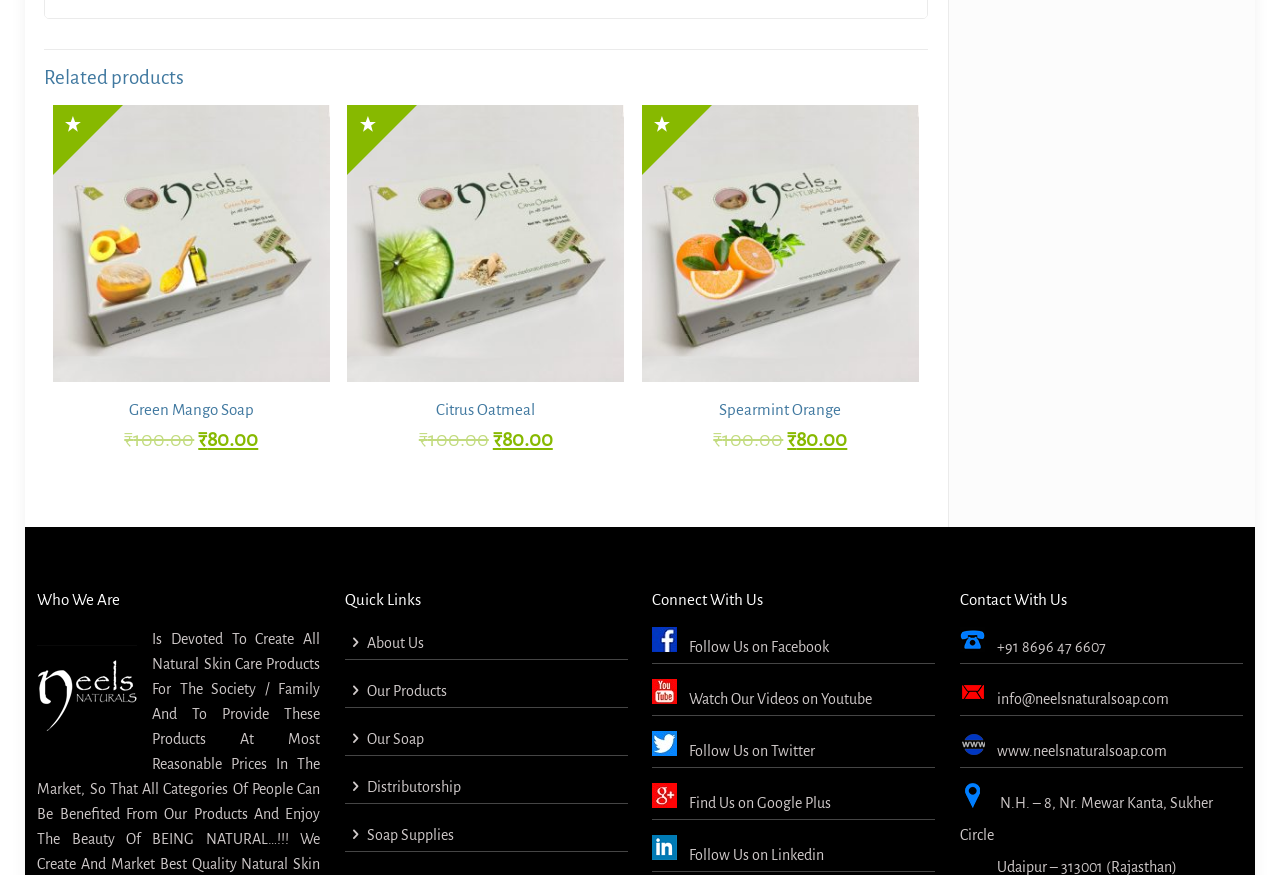Using the information in the image, give a detailed answer to the following question: What is the current price of Citrus Oatmeal?

I found the current price of Citrus Oatmeal by looking at the StaticText element with the text 'Current price is: ₹80.00.' which is a sibling of the heading 'Citrus Oatmeal'.